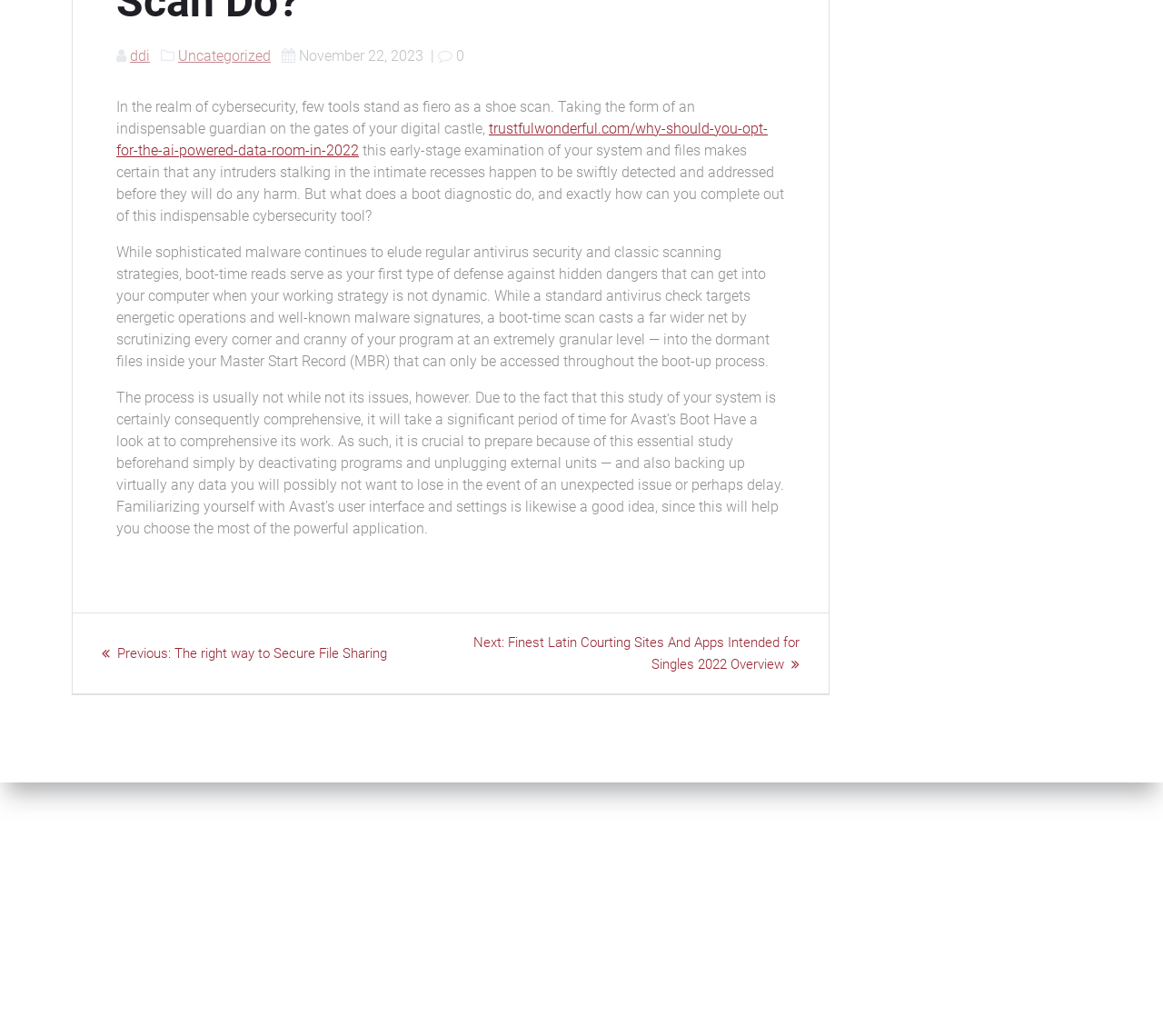Please determine the bounding box coordinates for the element with the description: "trustfulwonderful.com/why-should-you-opt-for-the-ai-powered-data-room-in-2022".

[0.1, 0.115, 0.66, 0.153]